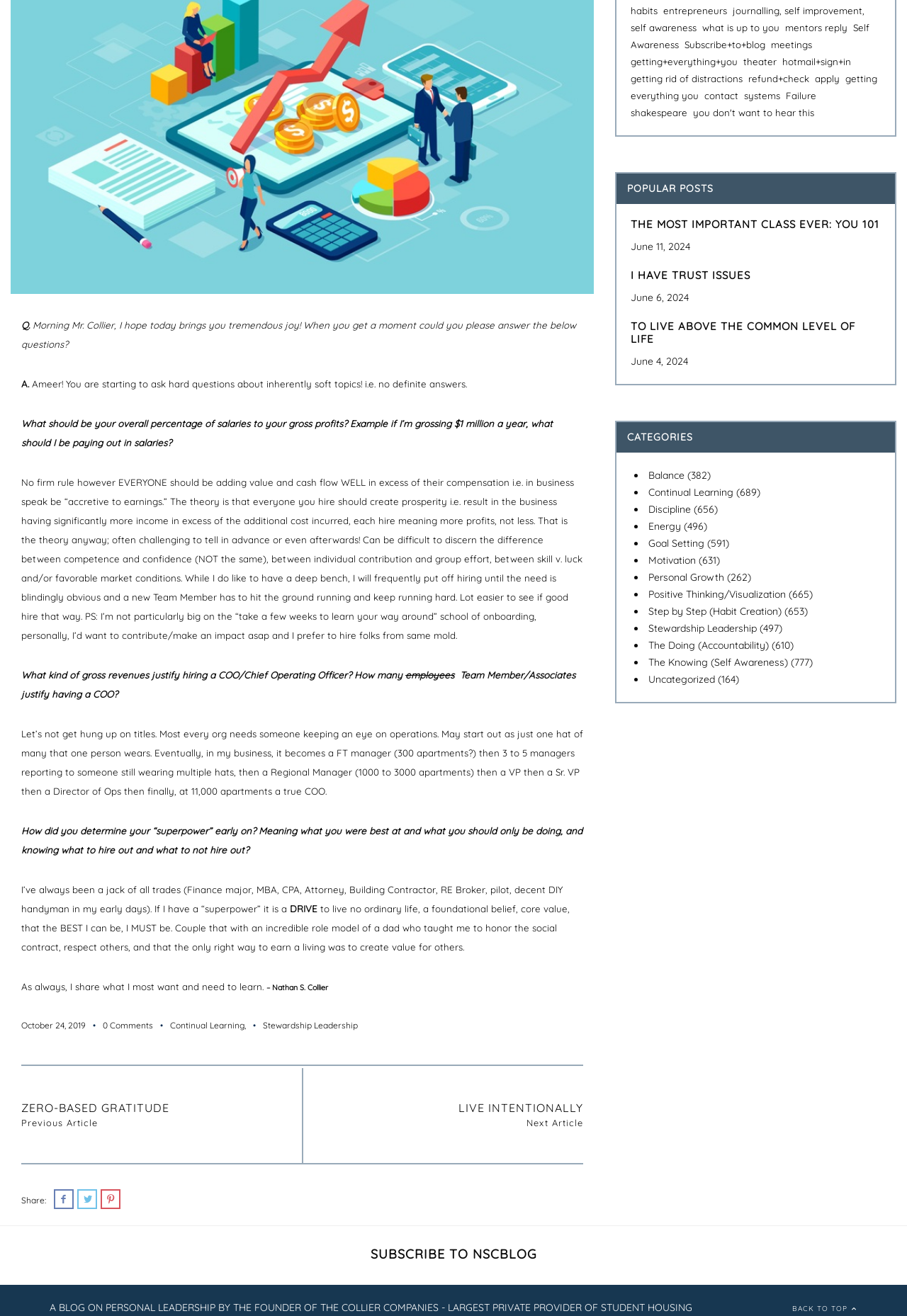Given the element description "The Doing (Accountability)", identify the bounding box of the corresponding UI element.

[0.715, 0.486, 0.848, 0.495]